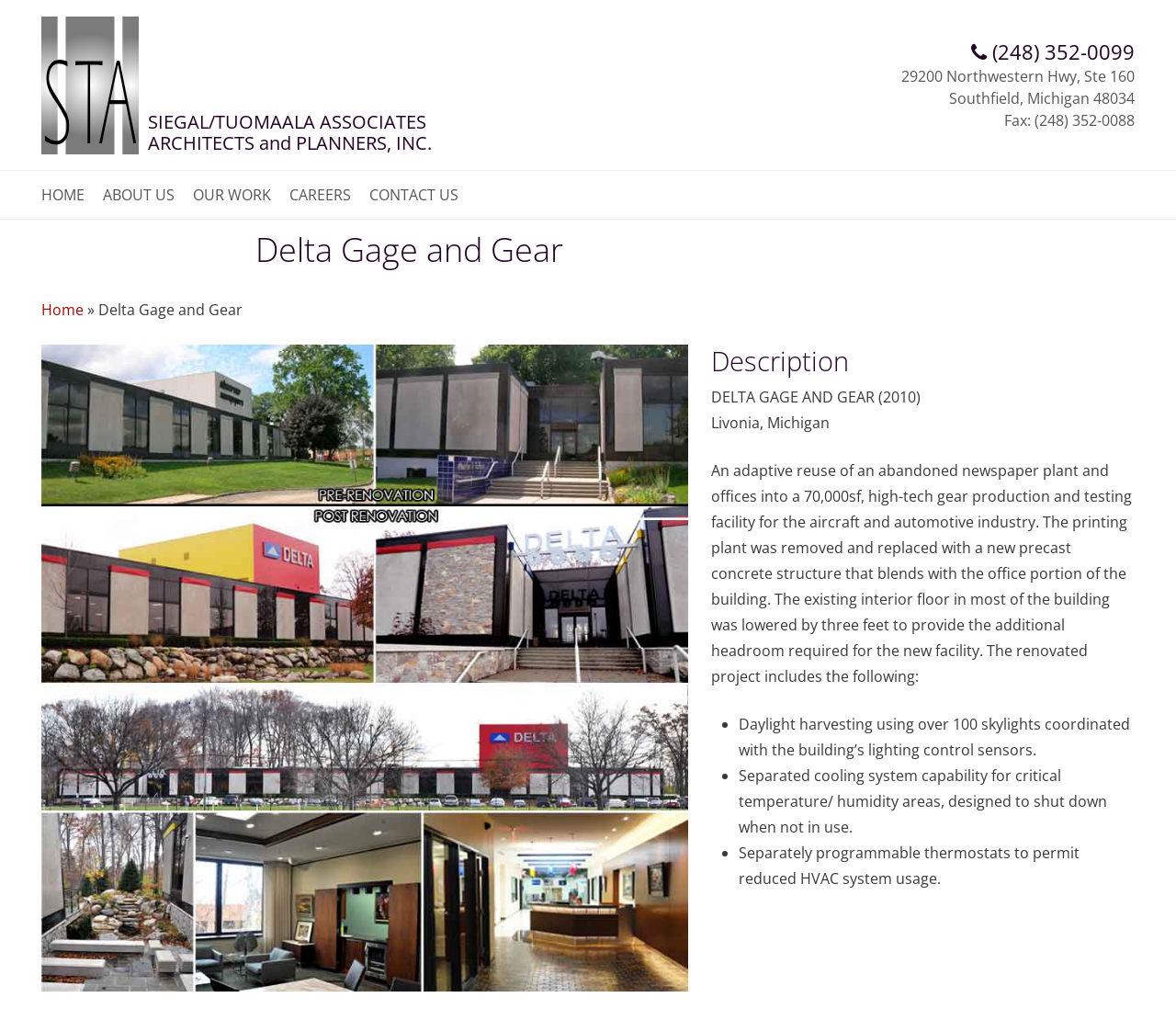Please determine the bounding box coordinates of the element to click on in order to accomplish the following task: "View the project description". Ensure the coordinates are four float numbers ranging from 0 to 1, i.e., [left, top, right, bottom].

[0.604, 0.338, 0.965, 0.37]